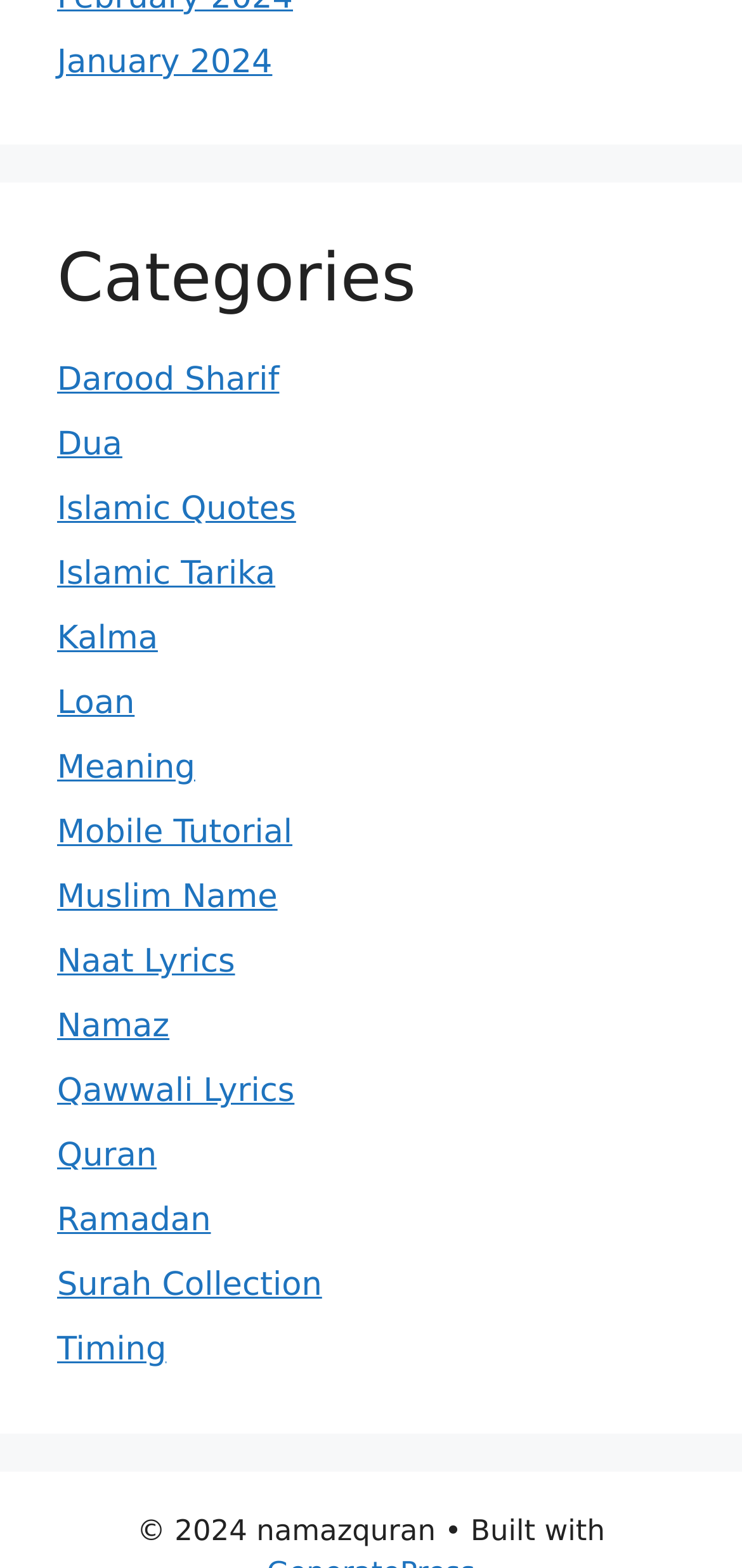Show the bounding box coordinates for the element that needs to be clicked to execute the following instruction: "Access the 'Surah Collection' page". Provide the coordinates in the form of four float numbers between 0 and 1, i.e., [left, top, right, bottom].

[0.077, 0.808, 0.434, 0.832]